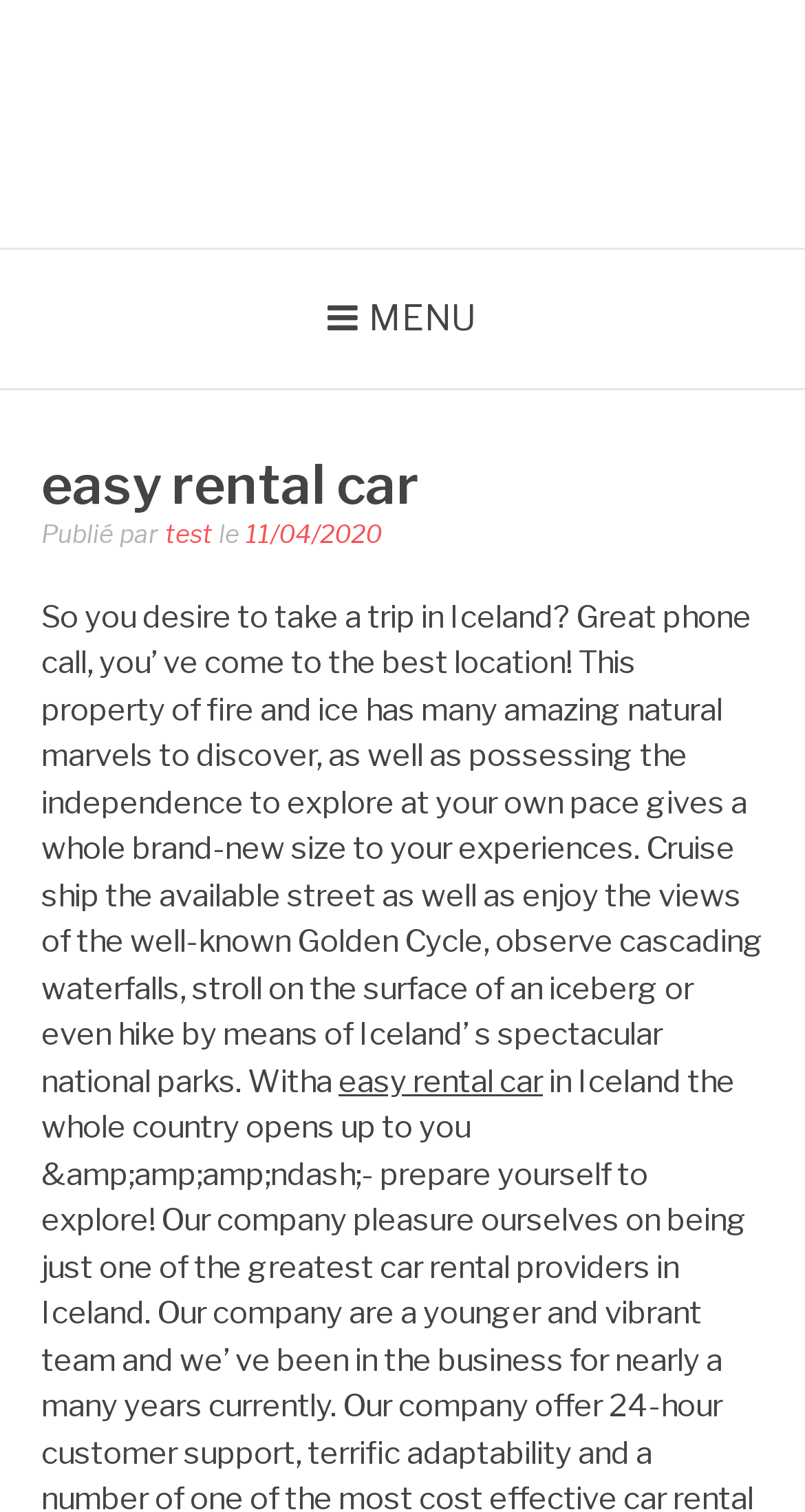What is the date of publication?
Using the image, provide a detailed and thorough answer to the question.

I found the answer by looking at the section below the header, where it says 'Publié par test le 11/04/2020', which indicates the date of publication.